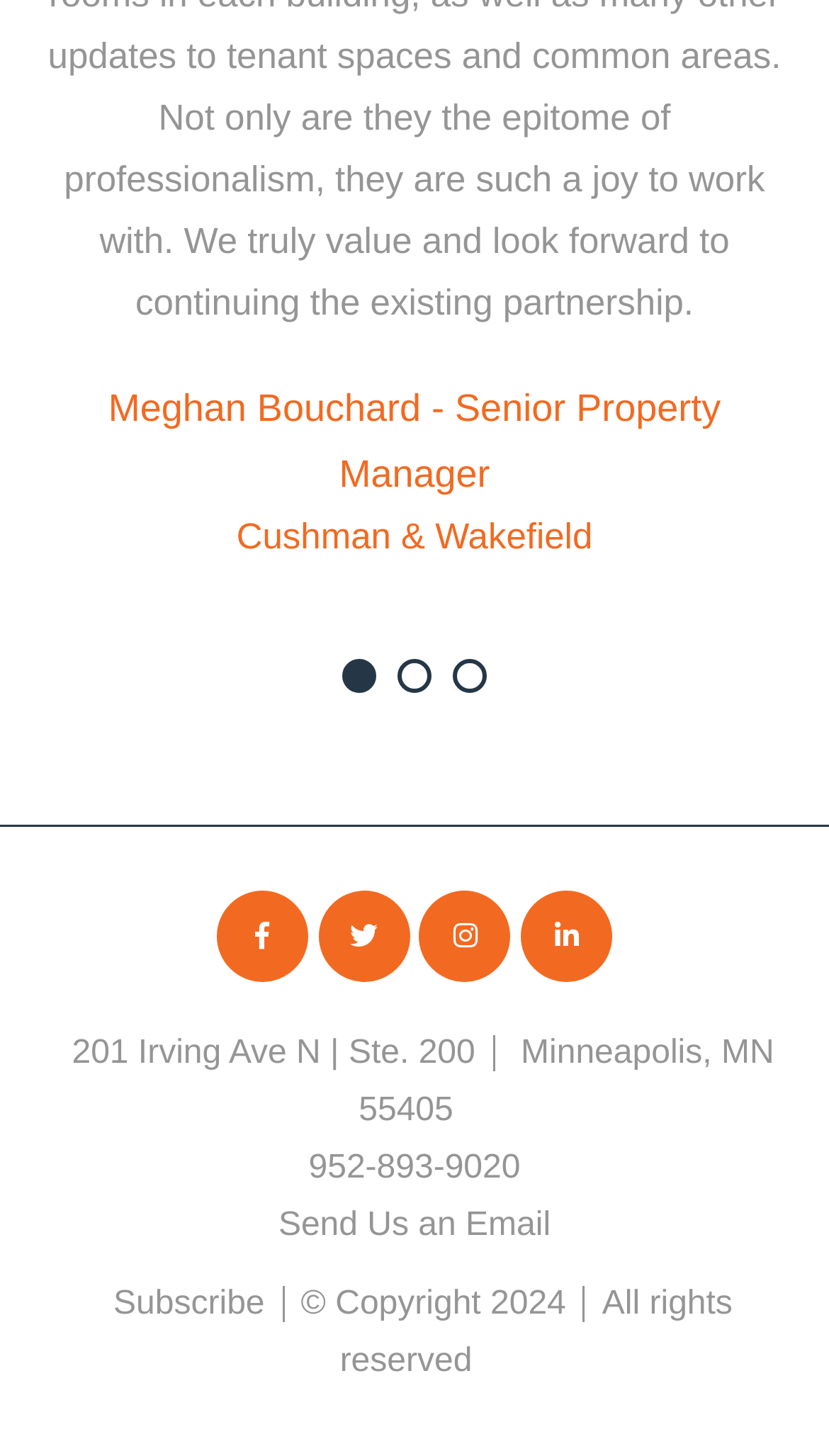Locate the bounding box of the UI element defined by this description: "Send Us an Email". The coordinates should be given as four float numbers between 0 and 1, formatted as [left, top, right, bottom].

[0.051, 0.822, 0.949, 0.862]